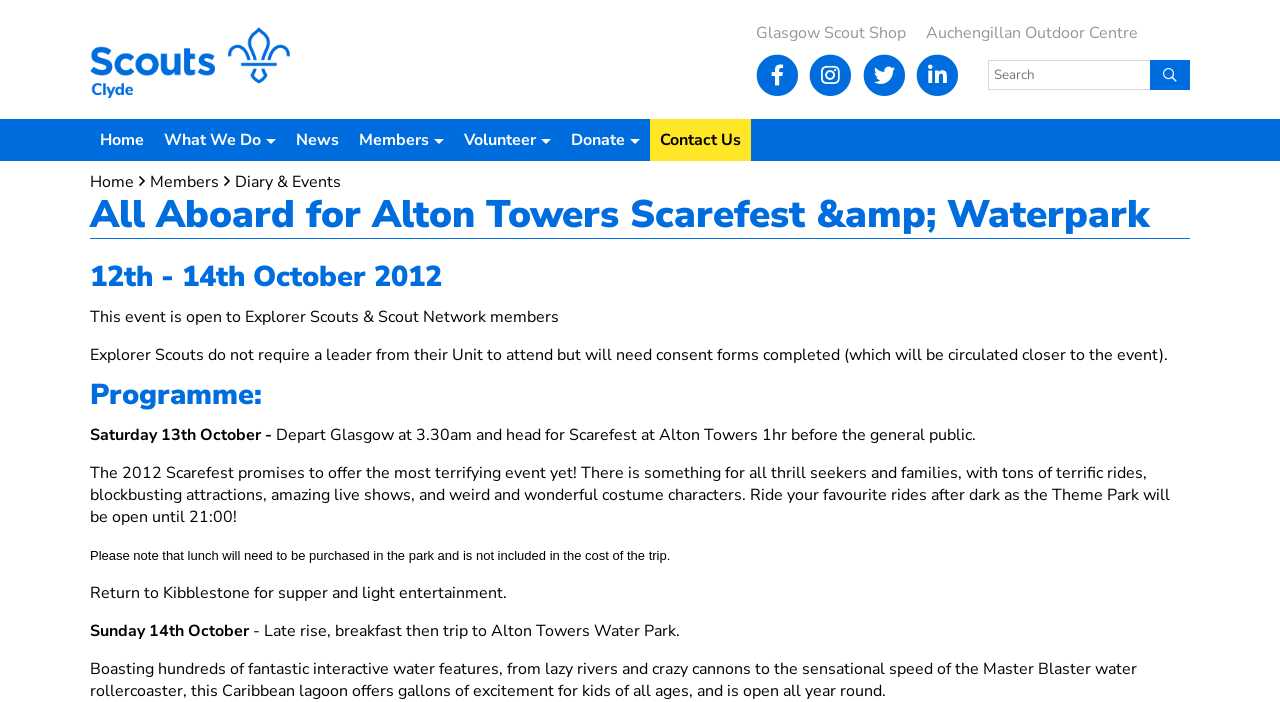Please identify the bounding box coordinates of the element I need to click to follow this instruction: "Visit the Glasgow Scout Shop".

[0.586, 0.032, 0.719, 0.063]